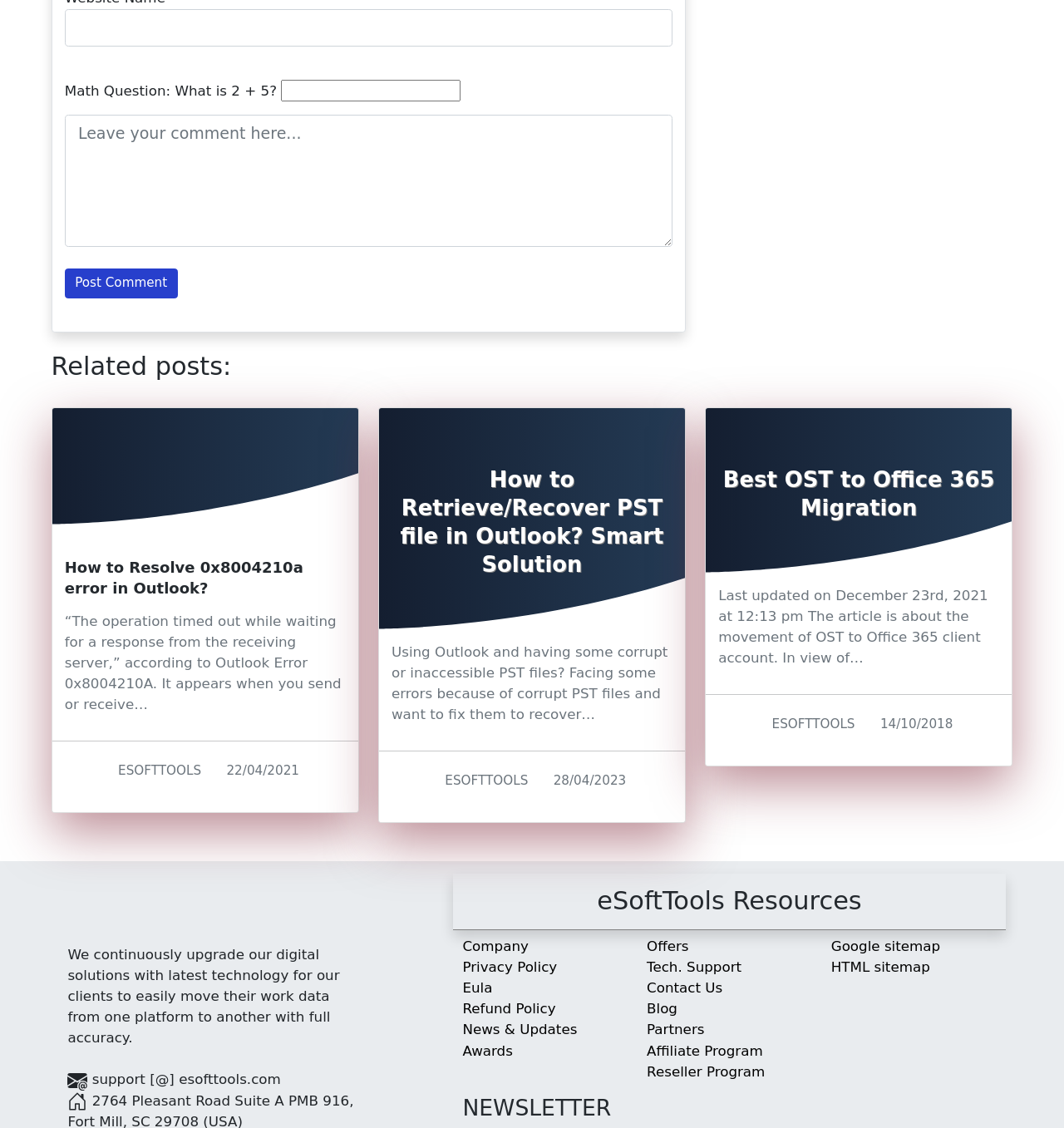Show the bounding box coordinates for the element that needs to be clicked to execute the following instruction: "Post a comment". Provide the coordinates in the form of four float numbers between 0 and 1, i.e., [left, top, right, bottom].

[0.061, 0.238, 0.167, 0.264]